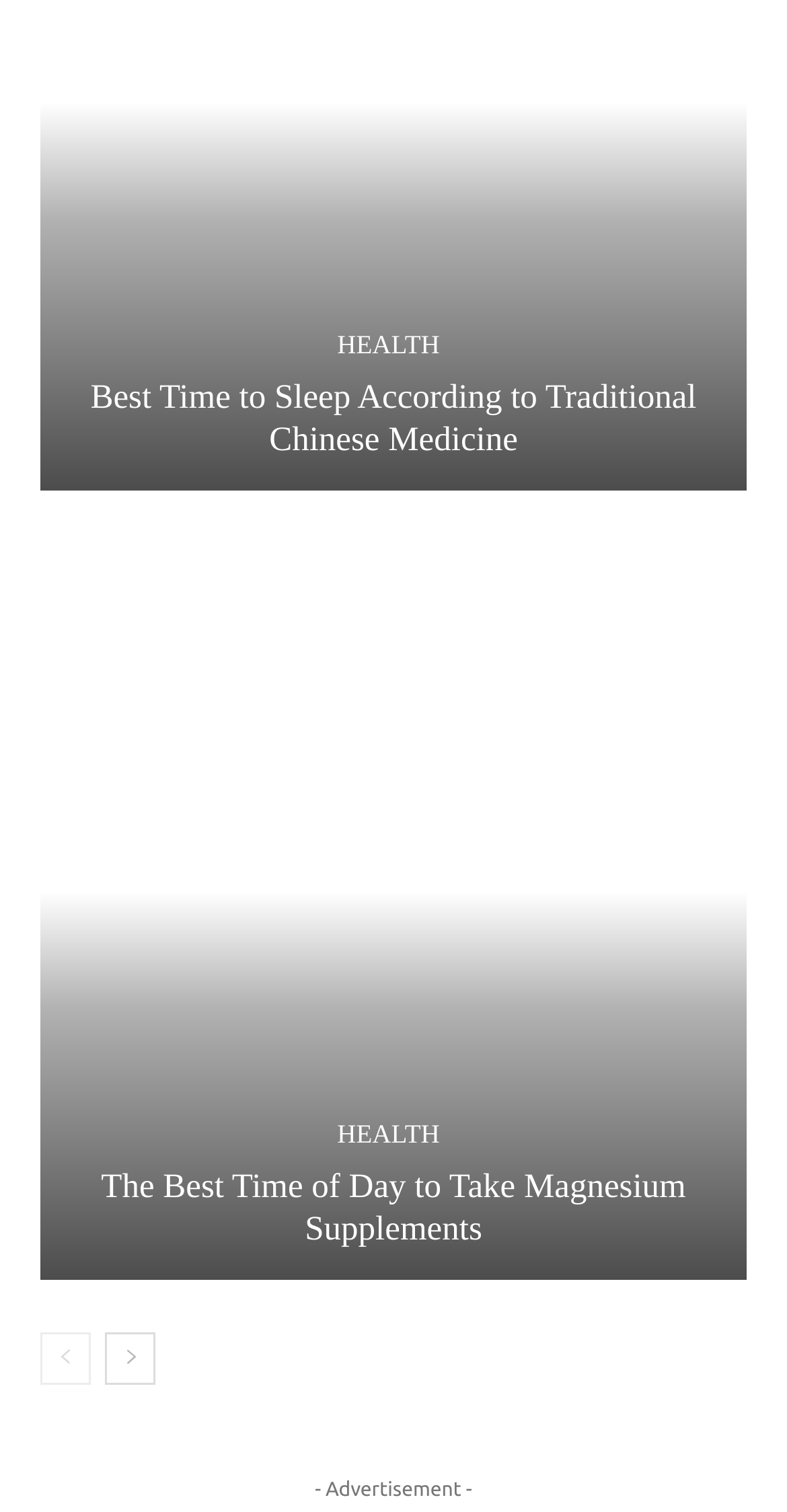Provide your answer in a single word or phrase: 
What is the category of the 'HEALTH' link?

HEALTH